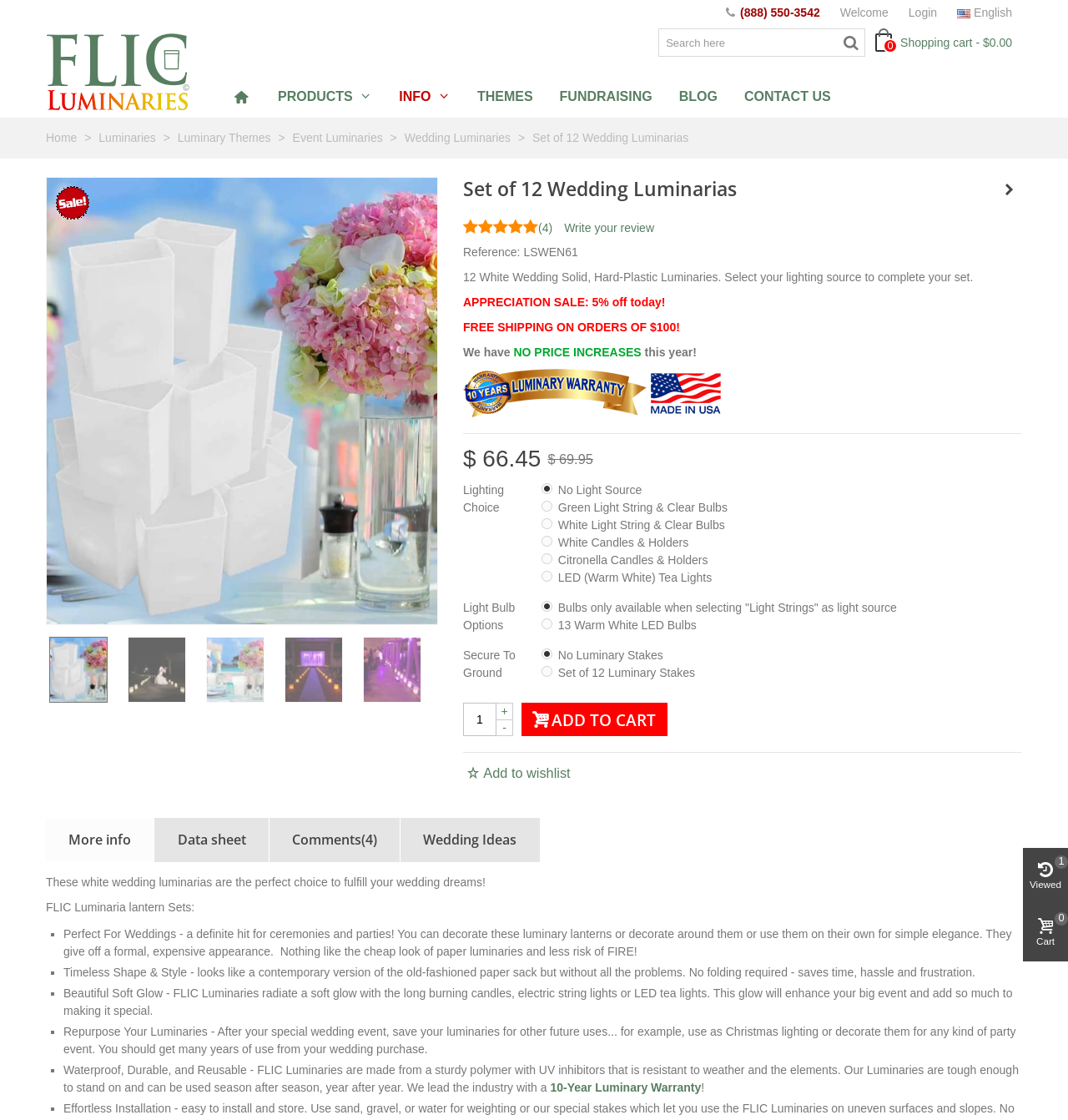Offer a detailed account of what is visible on the webpage.

This webpage is about a product called "Set of 12 Wedding Luminaries" and appears to be an e-commerce site. At the top, there is a navigation menu with links to "Home", "Luminaries", "Luminary Themes", "Event Luminaries", and "Wedding Luminaries". Below this, there is a search bar and a shopping cart icon.

The main content of the page is dedicated to the product, with a large image of the luminaries at the top. There are several links to different variations of the product, including combo sets with candles and light strings. Each link has a corresponding image below it.

To the right of the product images, there is a section with product details, including a heading, a reference number, and a description of the product. There are also several static text elements highlighting promotions, such as a 5% discount and free shipping on orders over $100.

Below this, there is a section for customer reviews, with a link to write a review and a rating system. The product price is displayed, with an original price and a discounted price.

Finally, there is a section for selecting a lighting choice, with several radio buttons for different options, including no light source, green light string, white light string, white candles, and citronella candles.